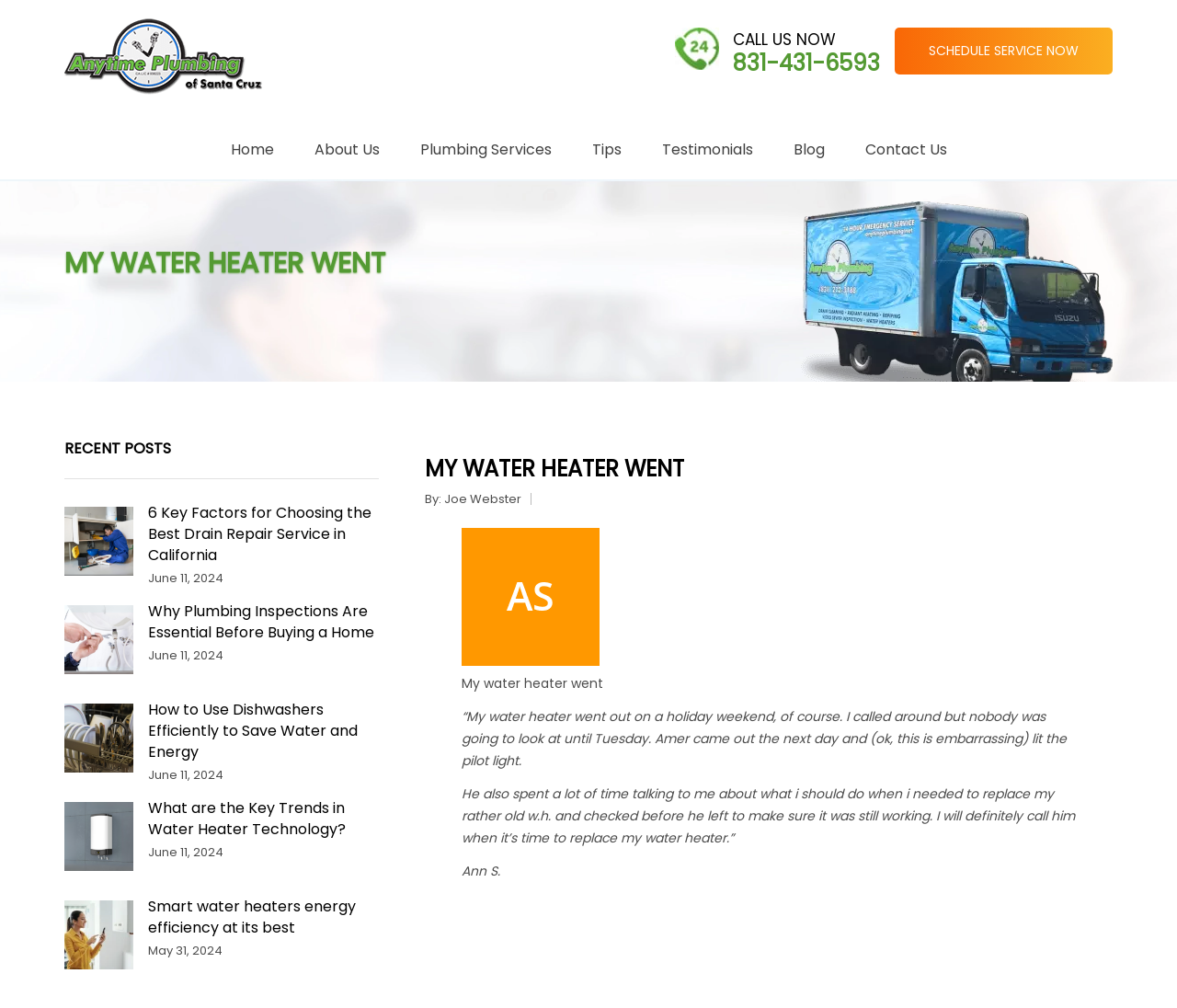Give a detailed account of the webpage.

This webpage appears to be a plumbing services website, with a focus on a personal testimonial about a water heater repair experience. 

At the top left, there is a plumbing logo, and next to it, a link to schedule a service. On the right side, there is a call-to-action section with a phone number, 831-431-6593, and a heading "CALL US NOW". 

Below this section, there is a navigation menu with links to various pages, including "Home", "About Us", "Plumbing Services", "Tips", "Testimonials", "Blog", and "Contact Us". 

On the right side, there is a large image of a plumbing service van. 

The main content of the page is a testimonial section, headed by "RECENT POSTS". There are four links to blog posts, each with a title and a date, ranging from May 31, 2024, to June 11, 2024. The titles of the posts include "6 Key Factors for Choosing the Best Drain Repair Service in California", "Why Plumbing Inspections Are Essential Before Buying a Home", "How to Use Dishwashers Efficiently to Save Water and Energy", and "What are the Key Trends in Water Heater Technology?". 

Below the blog post links, there is a heading "MY WATER HEATER WENT" followed by a blockquote containing a personal testimonial about a water heater repair experience. The testimonial is attributed to "Joe Webster" and includes a brief story about a water heater repair experience with Amer, a plumber who provided excellent service.